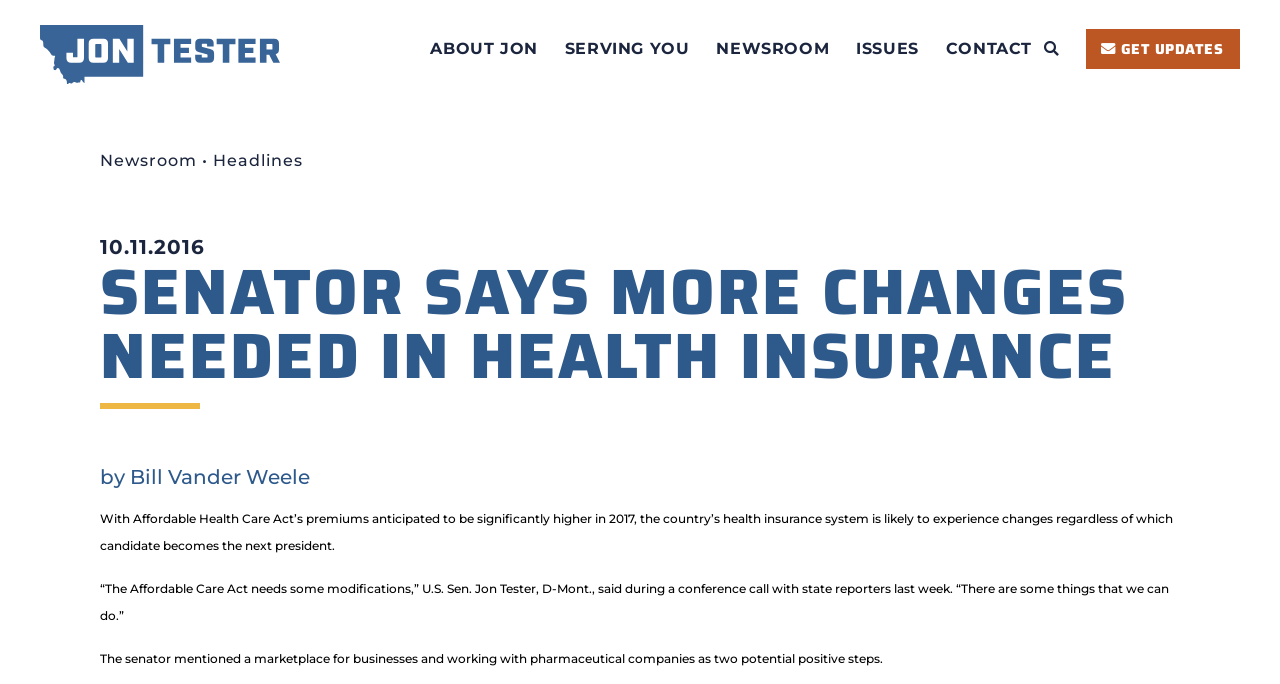Give a one-word or short-phrase answer to the following question: 
What is the logo present in the top-left corner of the webpage?

Jon Tester Logo